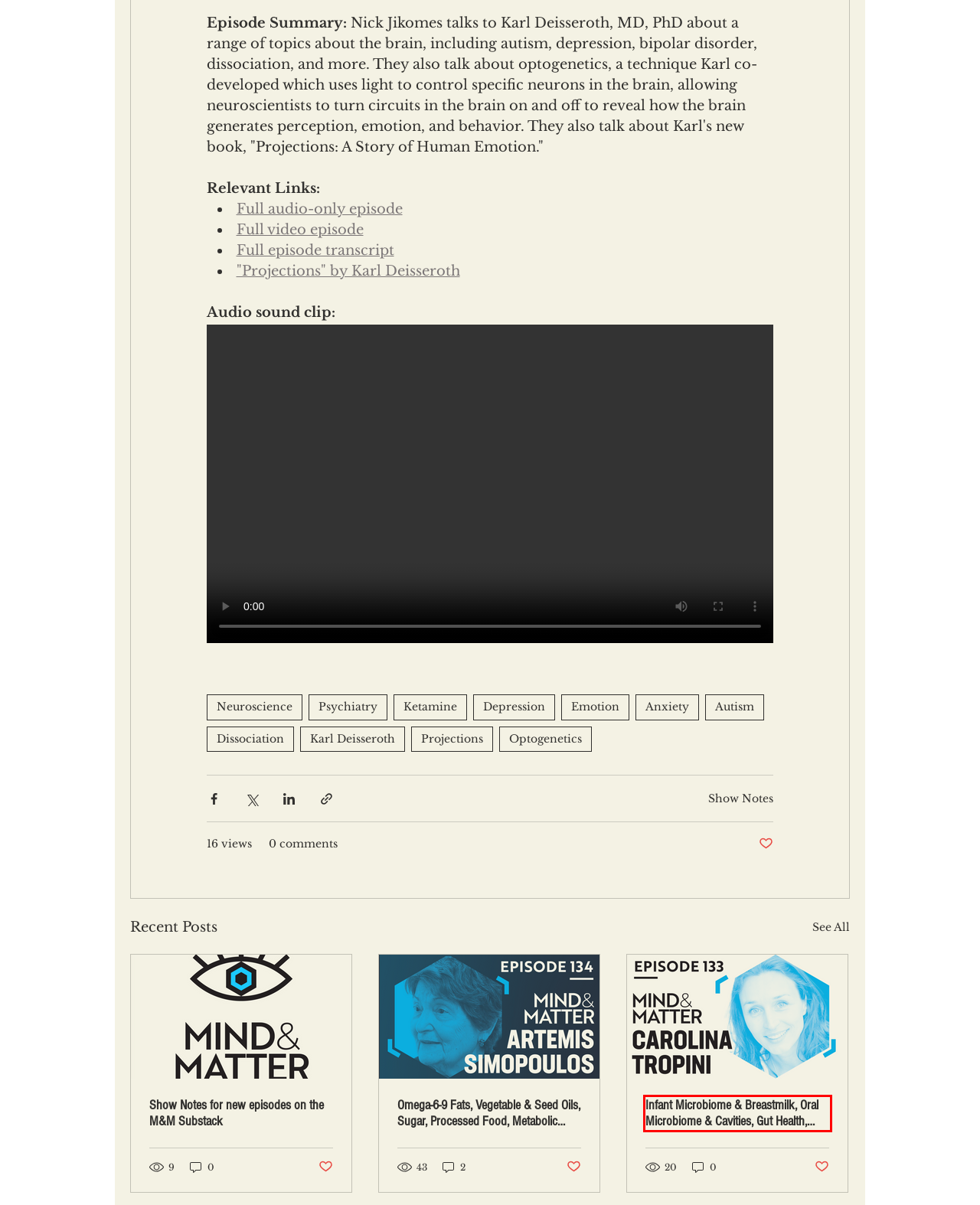Given a screenshot of a webpage, locate the red bounding box and extract the text it encloses.

Infant Microbiome & Breastmilk, Oral Microbiome & Cavities, Gut Health, Fiber, Probiotics, Diet, Sex Hormones, Soy Foods & Estrogens | Carolina Tropini | #133